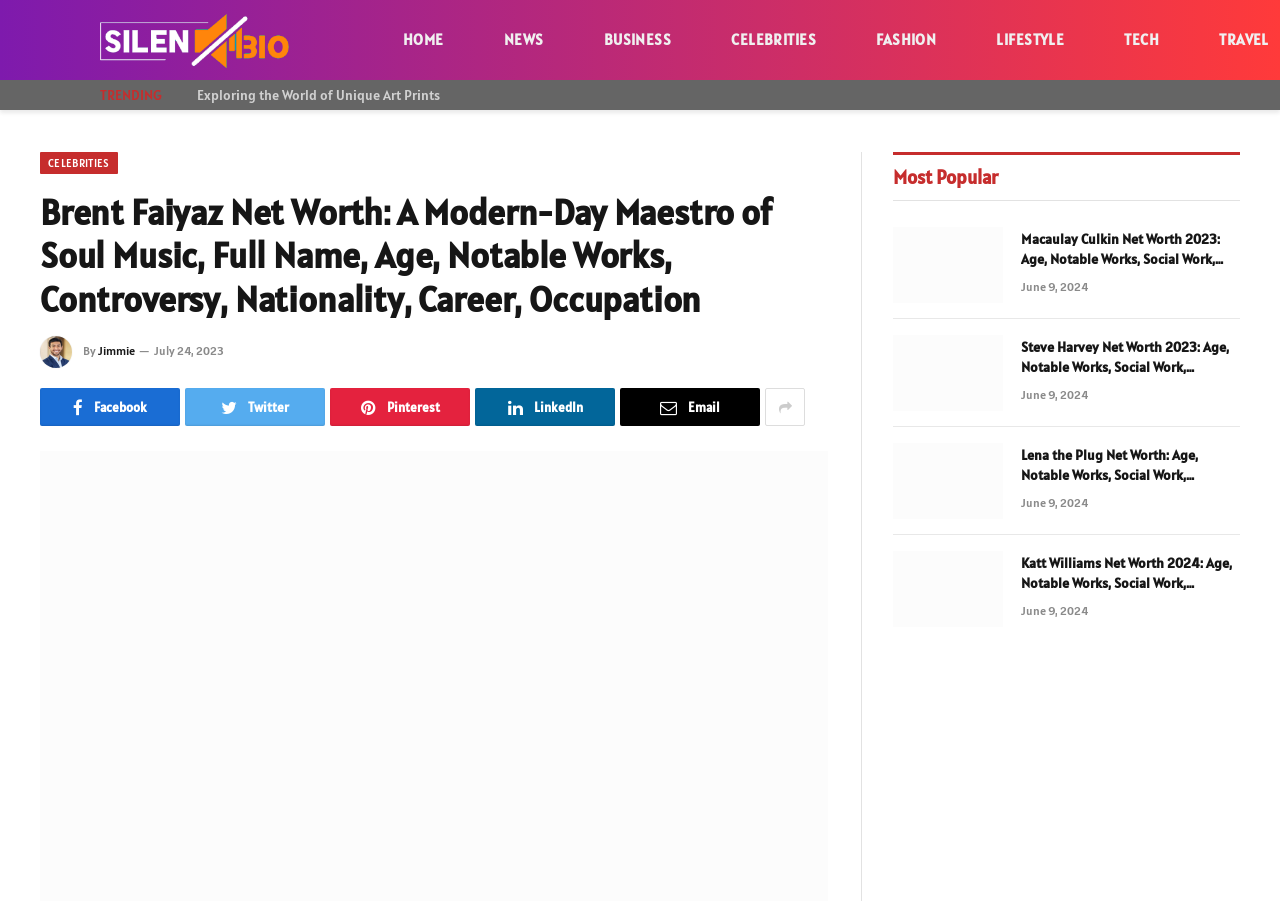Pinpoint the bounding box coordinates of the clickable area needed to execute the instruction: "Click on the HOME link". The coordinates should be specified as four float numbers between 0 and 1, i.e., [left, top, right, bottom].

[0.291, 0.0, 0.37, 0.089]